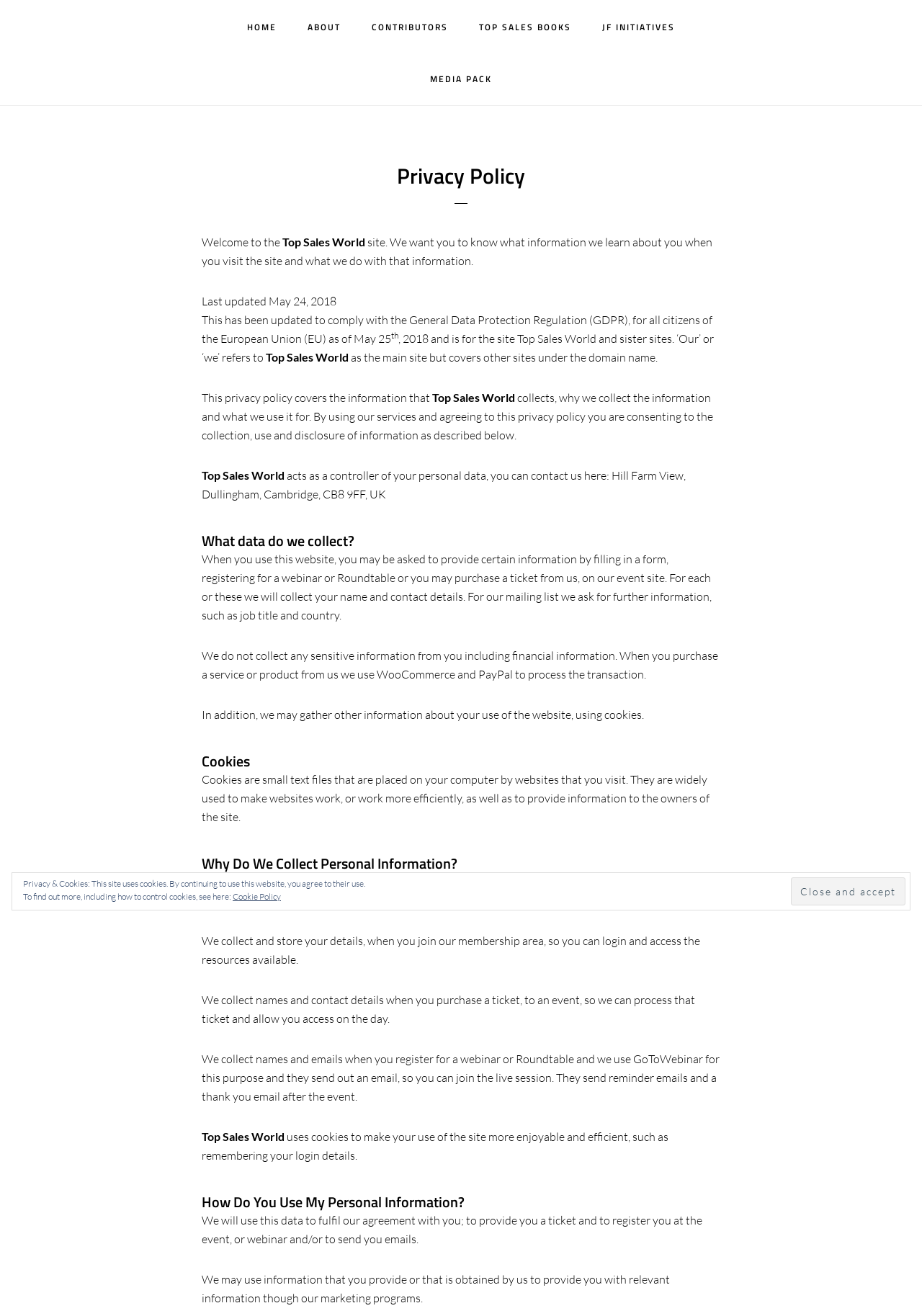What is used to process transactions on the website?
Give a thorough and detailed response to the question.

When purchasing a service or product from Top Sales World, the transaction is processed through WooCommerce and PayPal, as stated on the webpage.